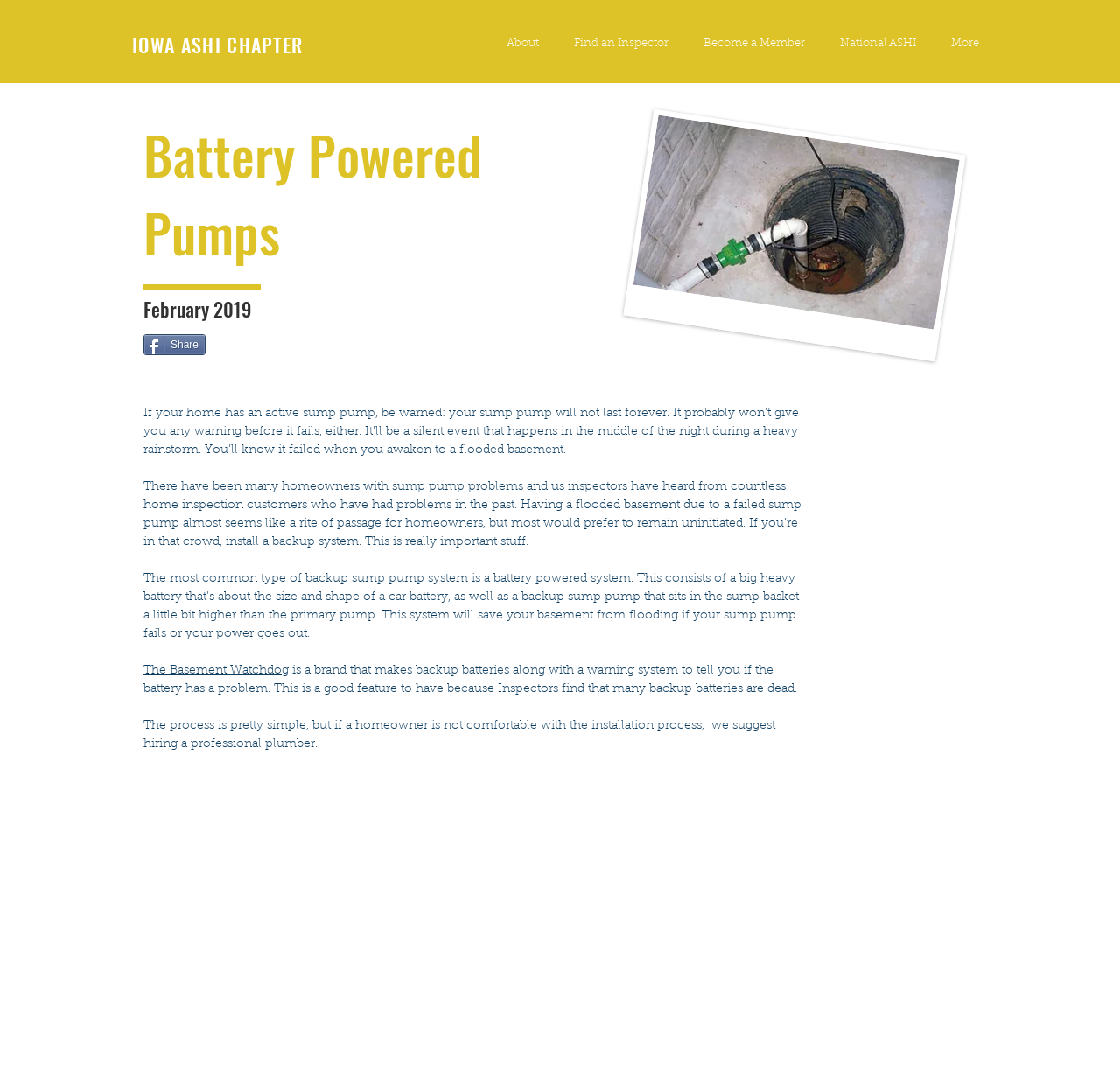Identify and provide the text of the main header on the webpage.

IOWA ASHI CHAPTER